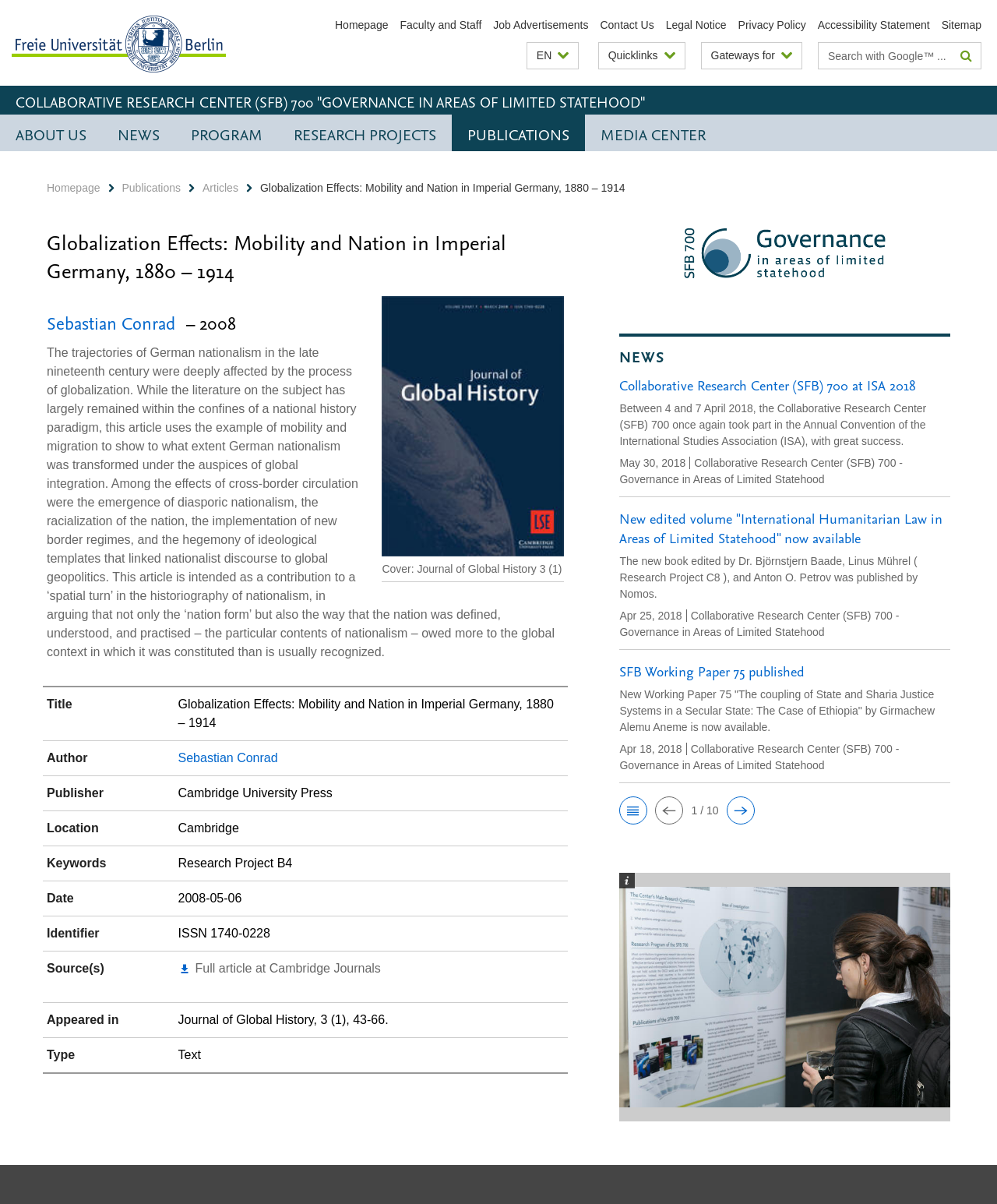Using the format (top-left x, top-left y, bottom-right x, bottom-right y), provide the bounding box coordinates for the described UI element. All values should be floating point numbers between 0 and 1: Full article at Cambridge Journals

[0.196, 0.799, 0.382, 0.81]